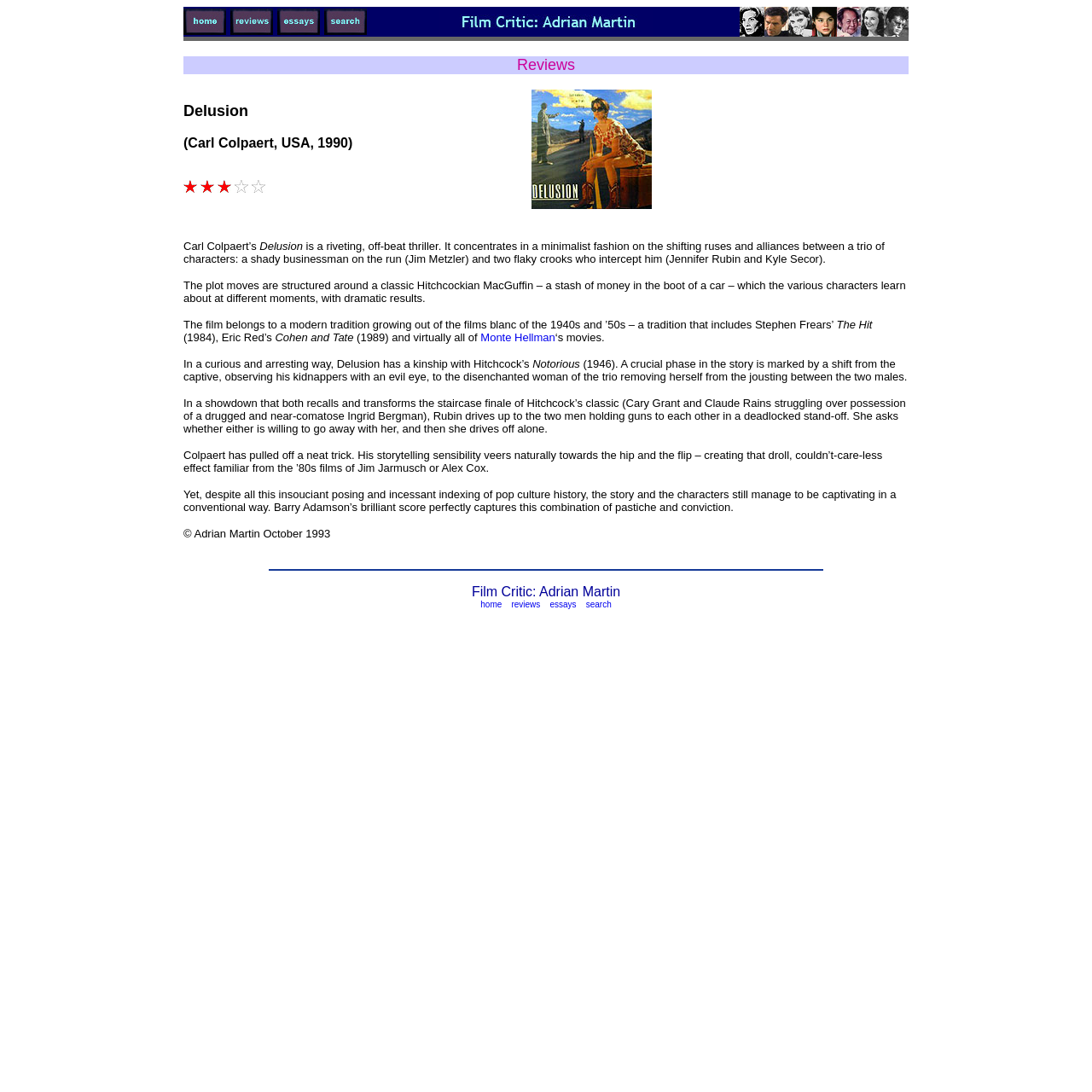Could you specify the bounding box coordinates for the clickable section to complete the following instruction: "Click the 'Manage privacy settings' button"?

None